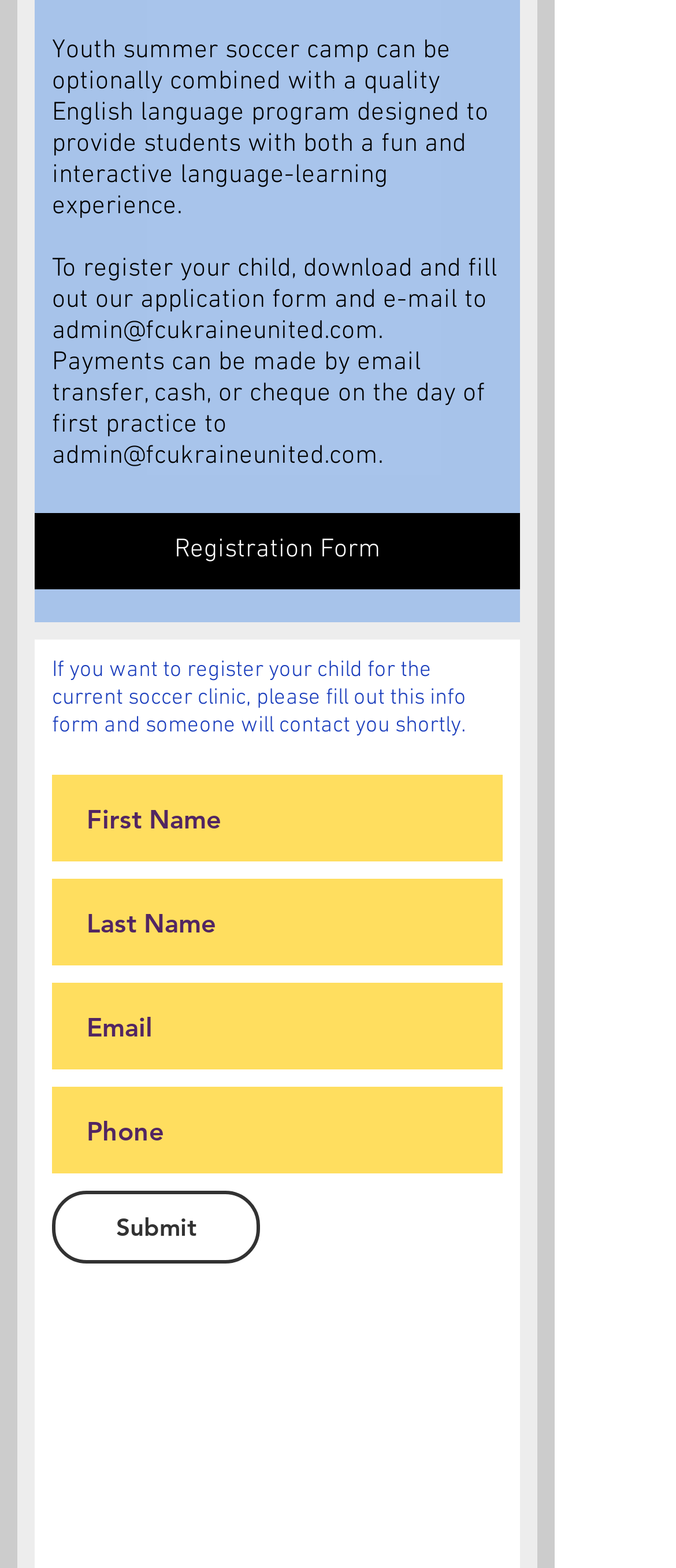Analyze the image and answer the question with as much detail as possible: 
What is the function of the submit button?

The submit button is located at the bottom of the info form and is used to submit the filled-out form, which includes the required information such as first name, last name, email, and phone number, to register for the soccer clinic.